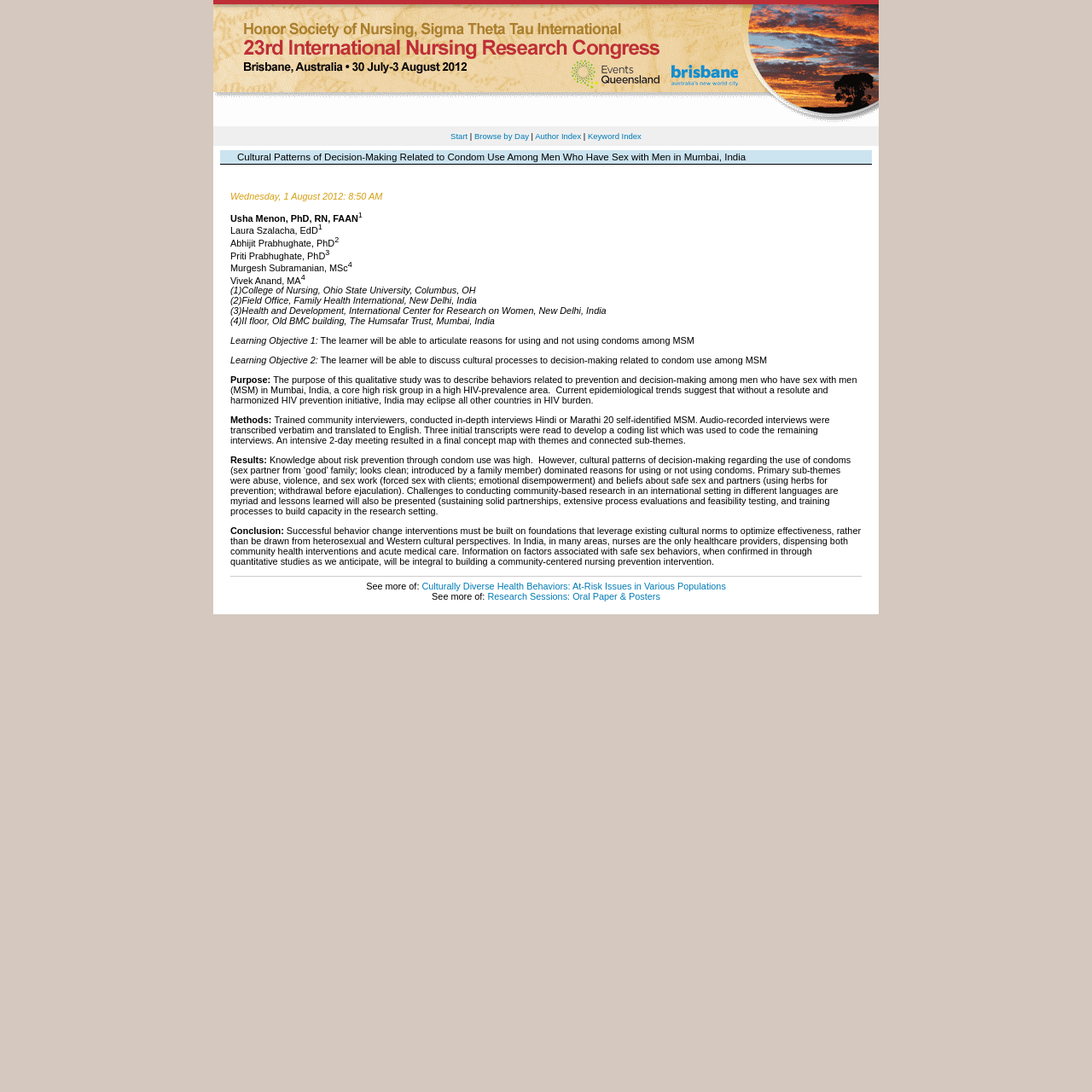Who is the first author of the paper?
Answer the question in as much detail as possible.

I found the first author of the paper by looking at the list of authors presented on the webpage. The first author is Usha Menon, PhD, RN, FAAN, which is indicated by the superscript '1' next to her name.